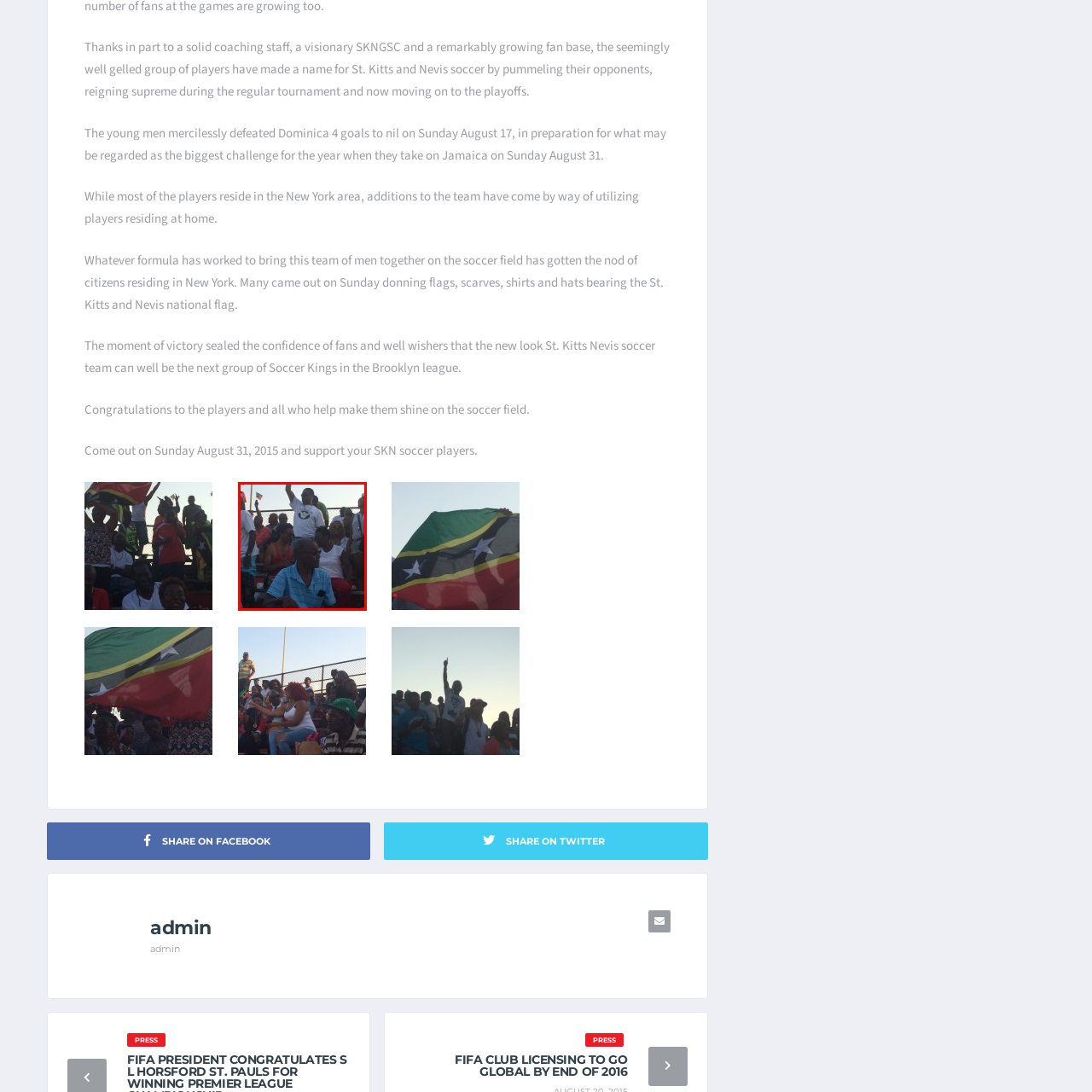Concentrate on the part of the image bordered in red, What is the man in the white shirt doing? Answer concisely with a word or phrase.

Raising his arm